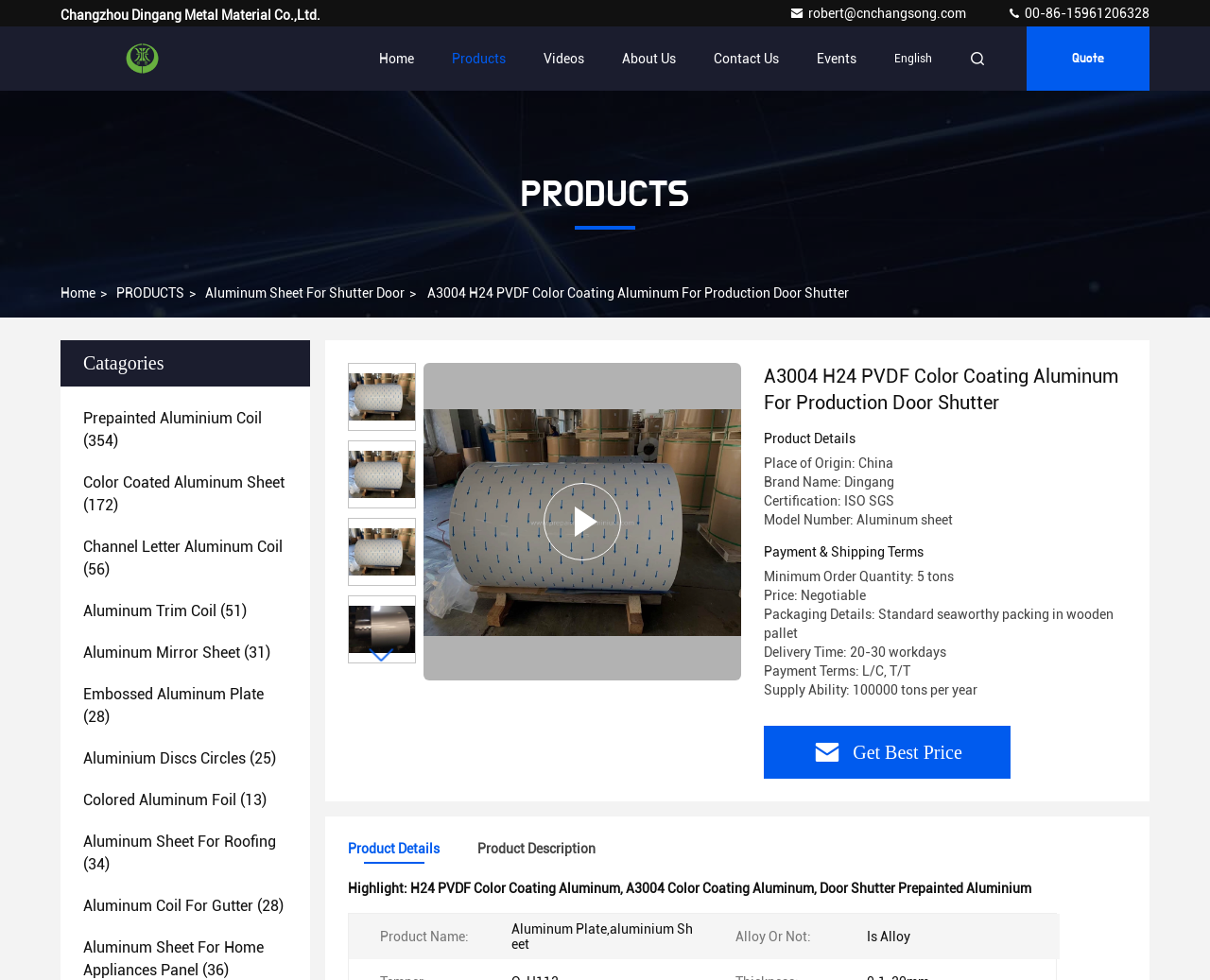Answer the following query with a single word or phrase:
What is the minimum order quantity?

5 tons